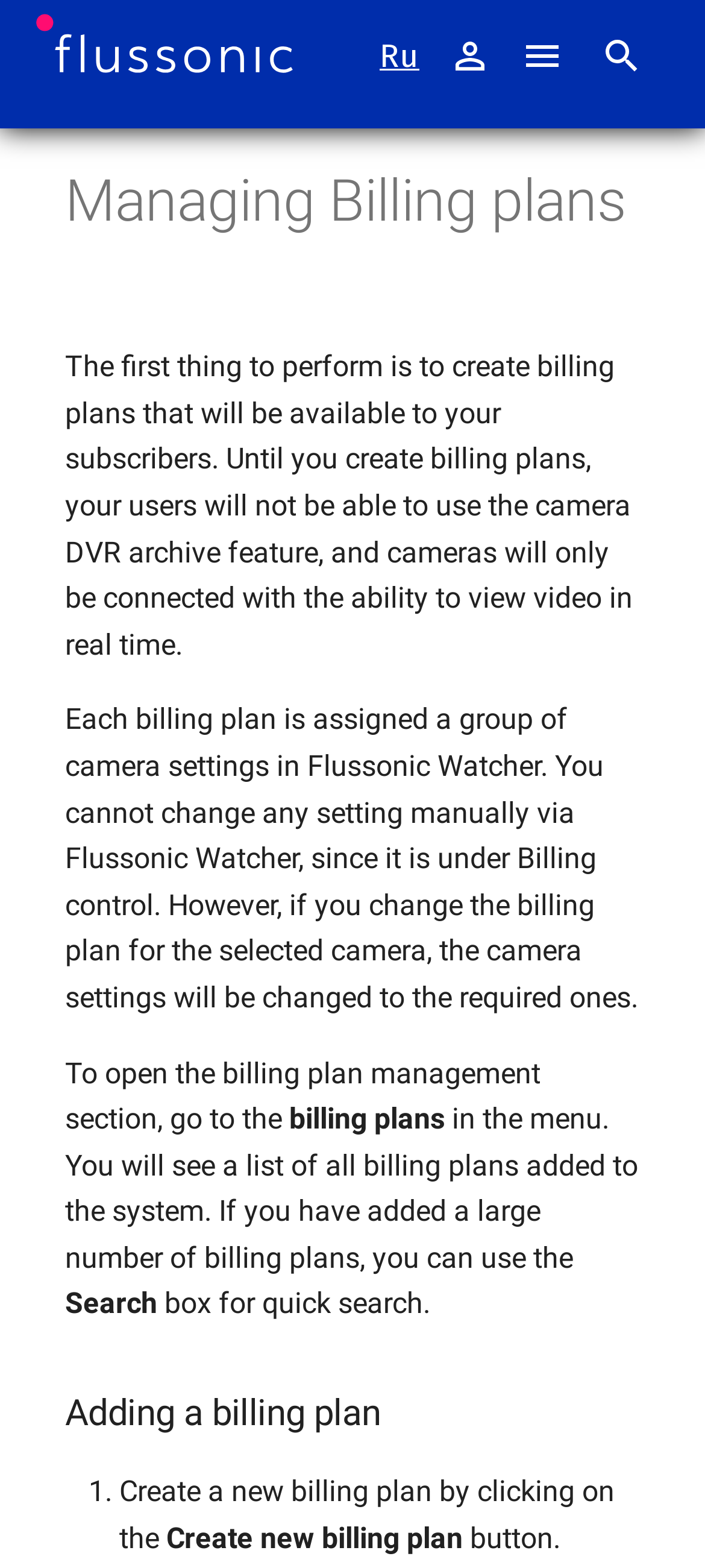What is the purpose of the 'Create new billing plan' button? Using the information from the screenshot, answer with a single word or phrase.

Create a new billing plan